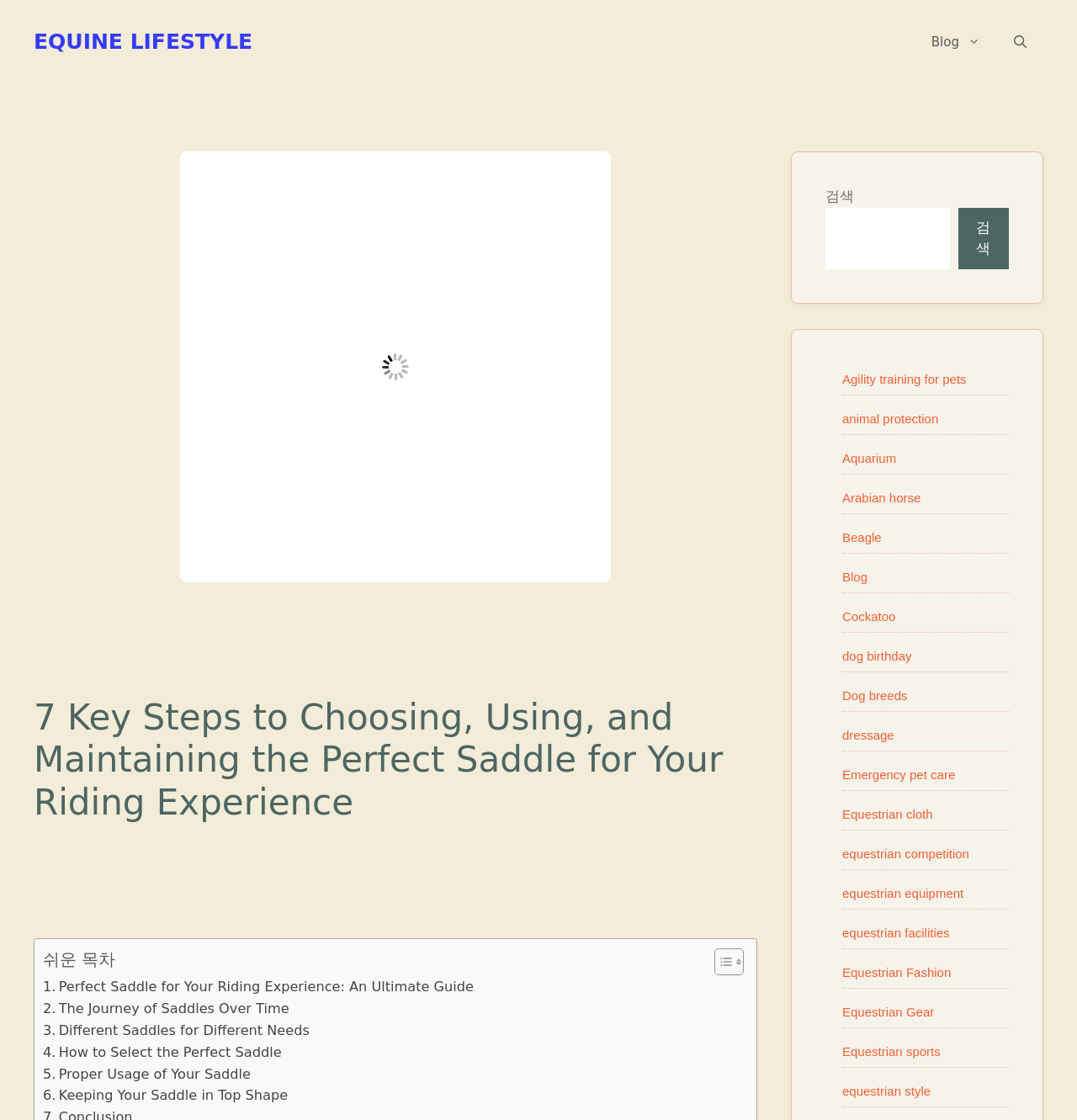Determine the webpage's heading and output its text content.

7 Key Steps to Choosing, Using, and Maintaining the Perfect Saddle for Your Riding Experience